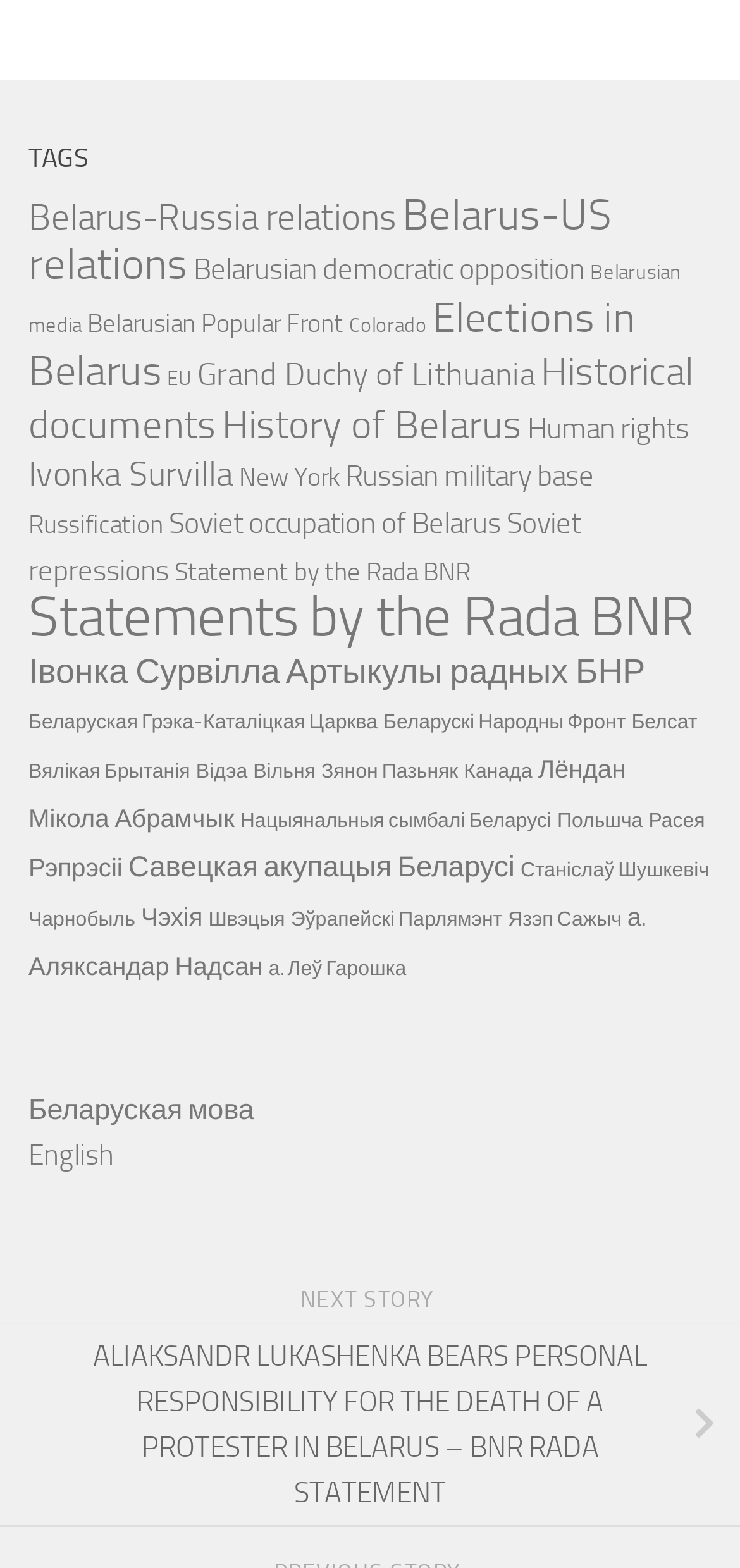Highlight the bounding box coordinates of the element that should be clicked to carry out the following instruction: "Read about Human rights". The coordinates must be given as four float numbers ranging from 0 to 1, i.e., [left, top, right, bottom].

[0.713, 0.263, 0.931, 0.284]